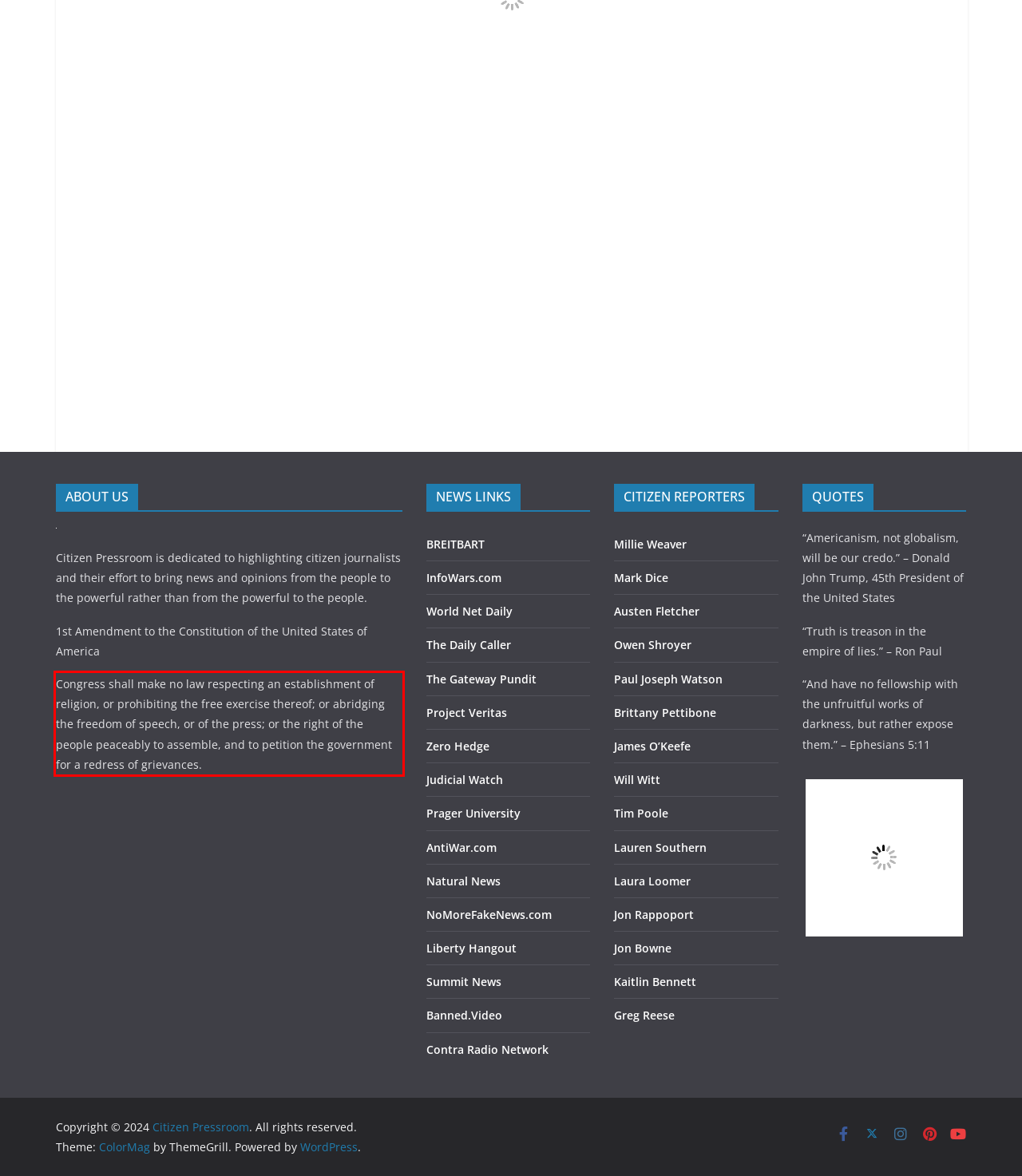Observe the screenshot of the webpage that includes a red rectangle bounding box. Conduct OCR on the content inside this red bounding box and generate the text.

Congress shall make no law respecting an establishment of religion, or prohibiting the free exercise thereof; or abridging the freedom of speech, or of the press; or the right of the people peaceably to assemble, and to petition the government for a redress of grievances.